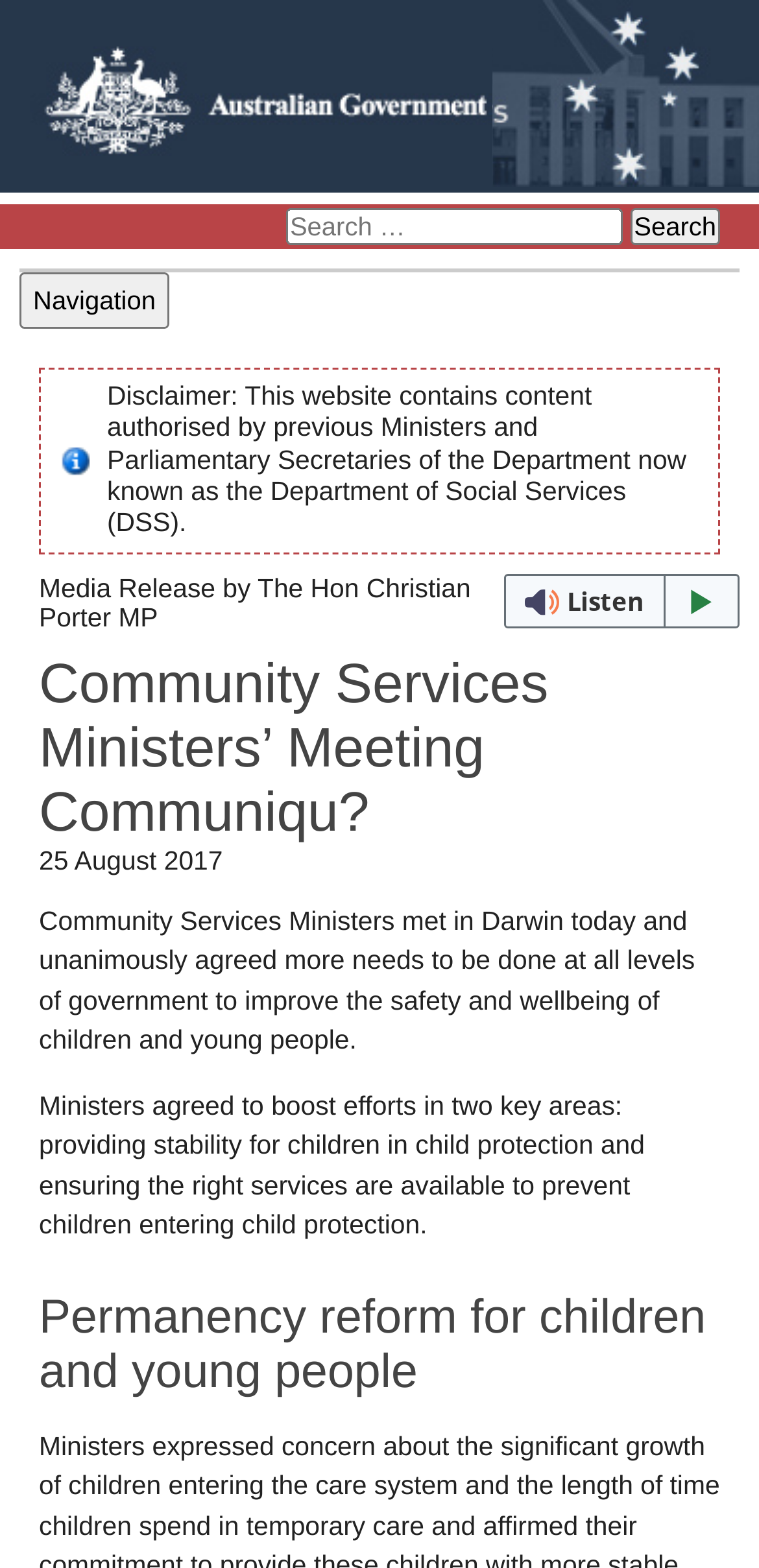Using the webpage screenshot, find the UI element described by parent_node: Search for:. Provide the bounding box coordinates in the format (top-left x, top-left y, bottom-right x, bottom-right y), ensuring all values are floating point numbers between 0 and 1.

[0.0, 0.104, 0.649, 0.123]